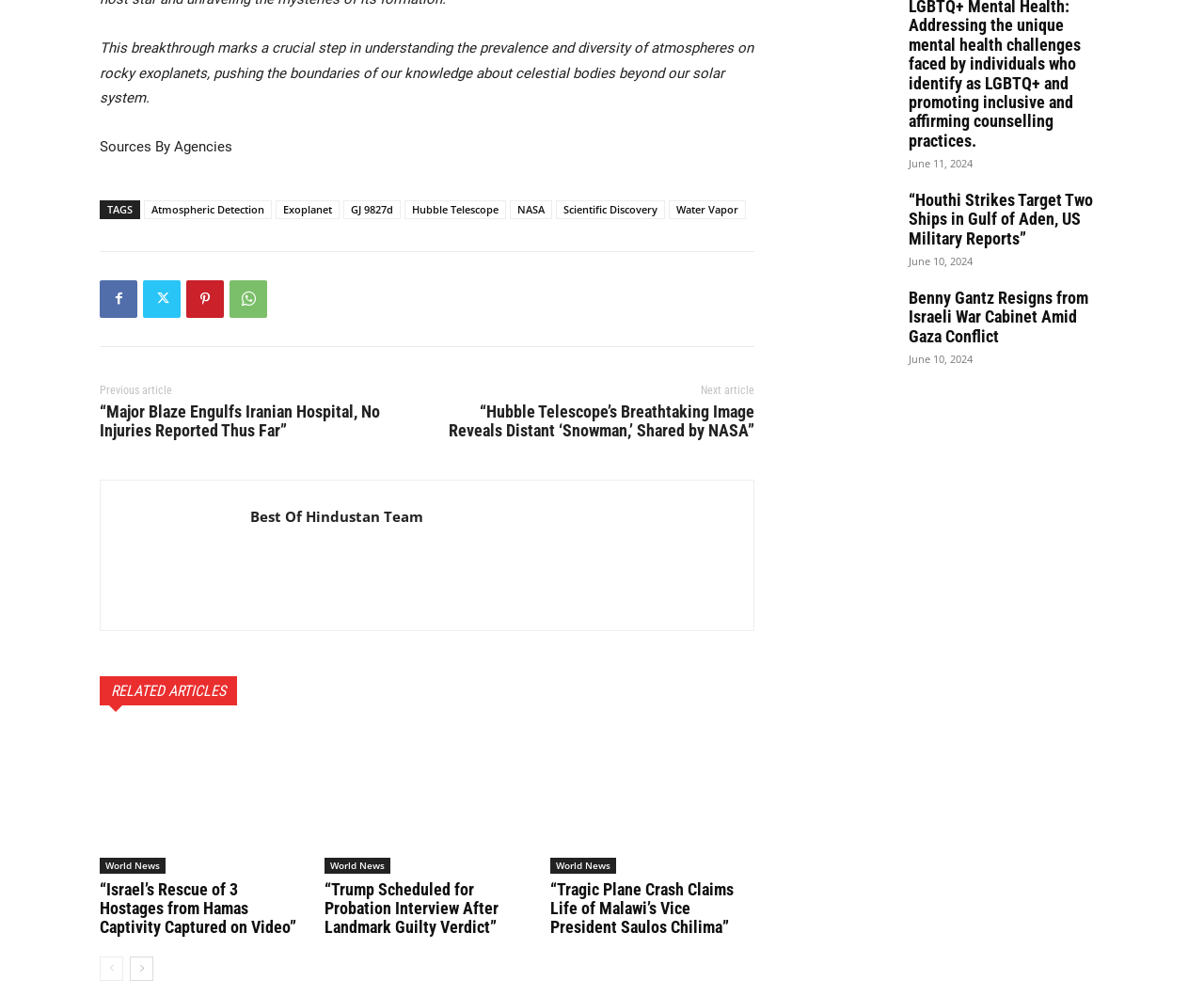Locate the bounding box coordinates of the area that needs to be clicked to fulfill the following instruction: "Read the previous article". The coordinates should be in the format of four float numbers between 0 and 1, namely [left, top, right, bottom].

[0.083, 0.385, 0.143, 0.398]